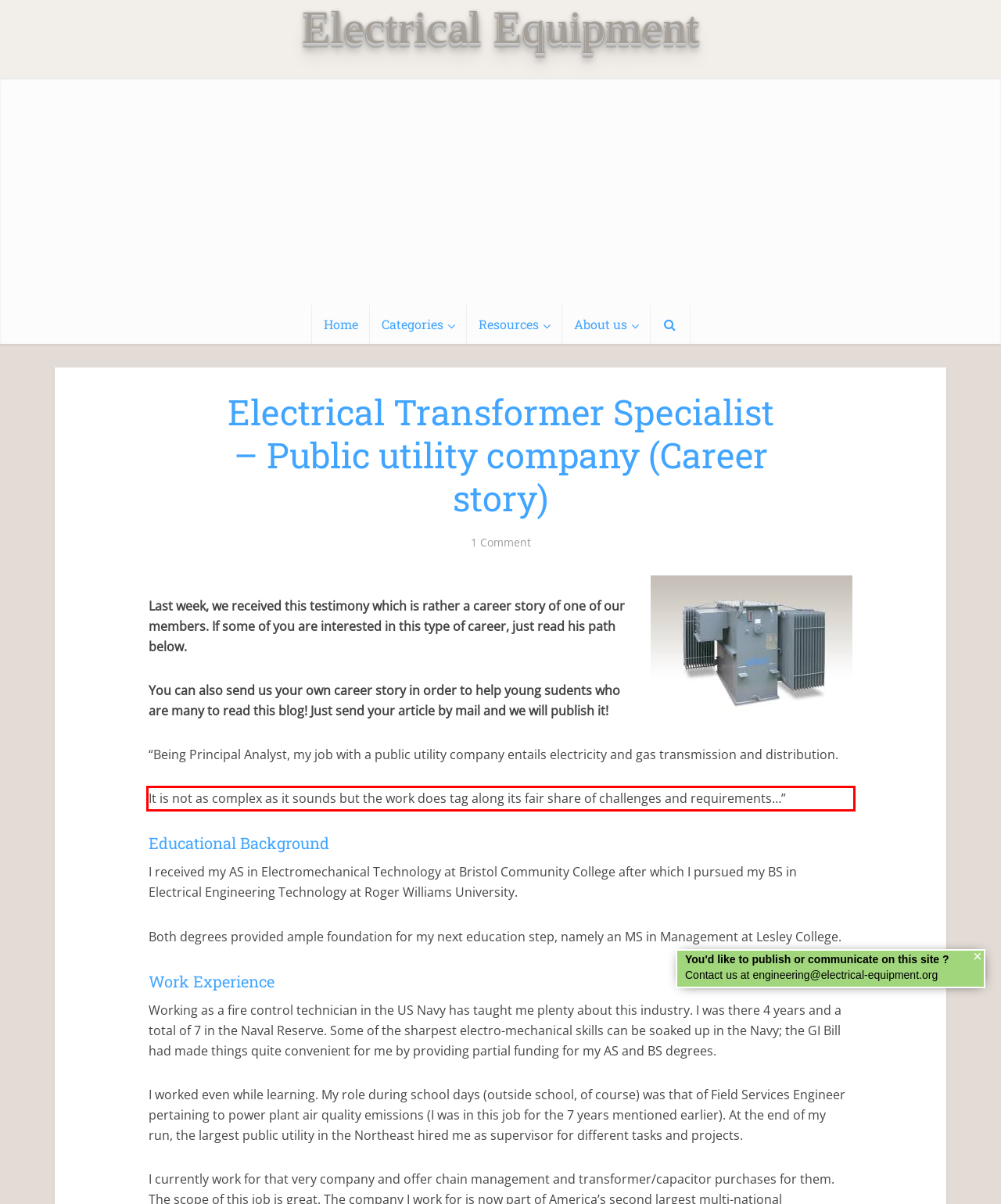From the provided screenshot, extract the text content that is enclosed within the red bounding box.

It is not as complex as it sounds but the work does tag along its fair share of challenges and requirements…”